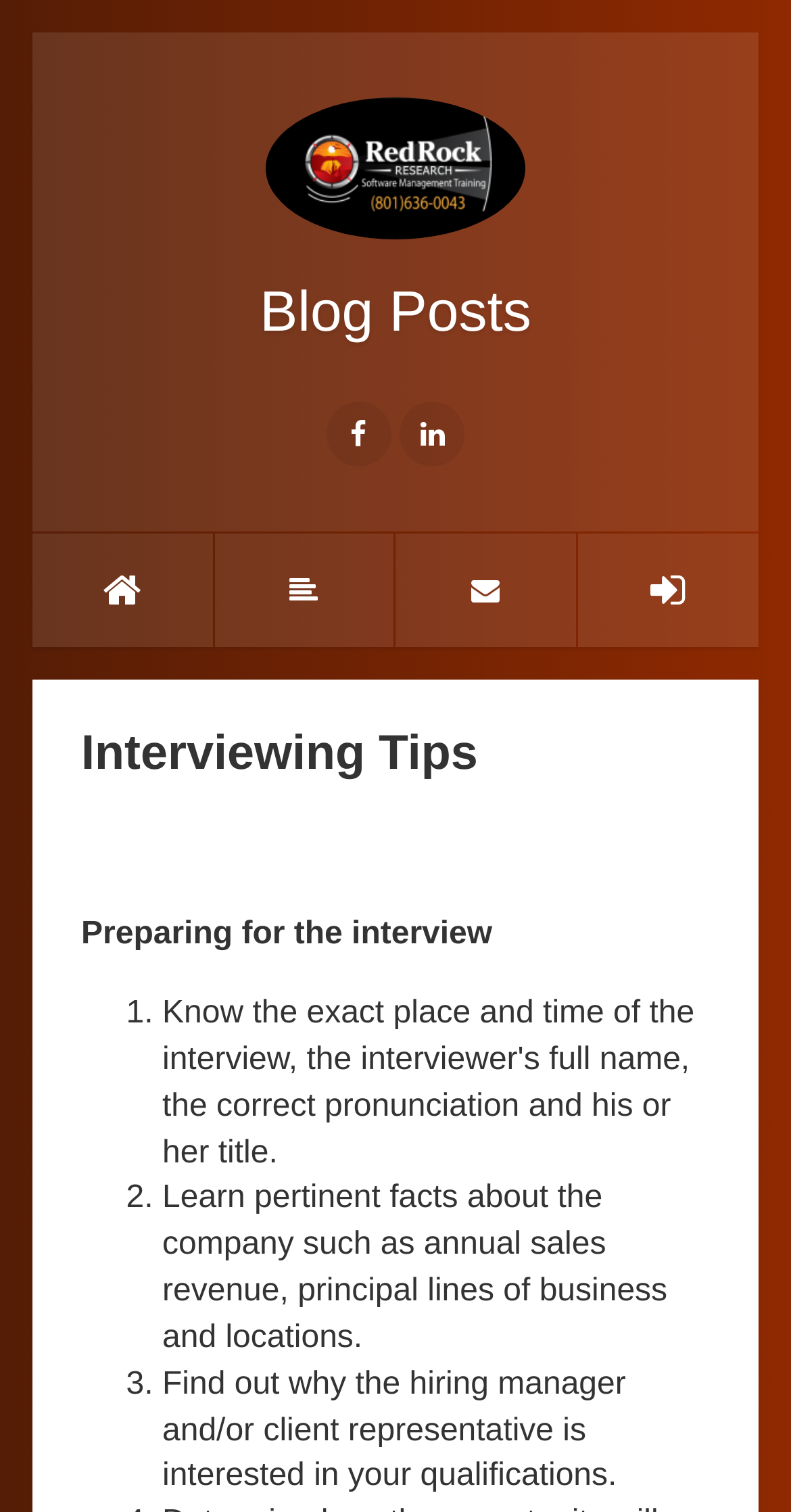What is the main topic of the blog posts?
Please answer the question as detailed as possible based on the image.

Based on the webpage structure, the main topic of the blog posts is 'Interviewing Tips' which is indicated by the heading element with the text 'Interviewing Tips'.